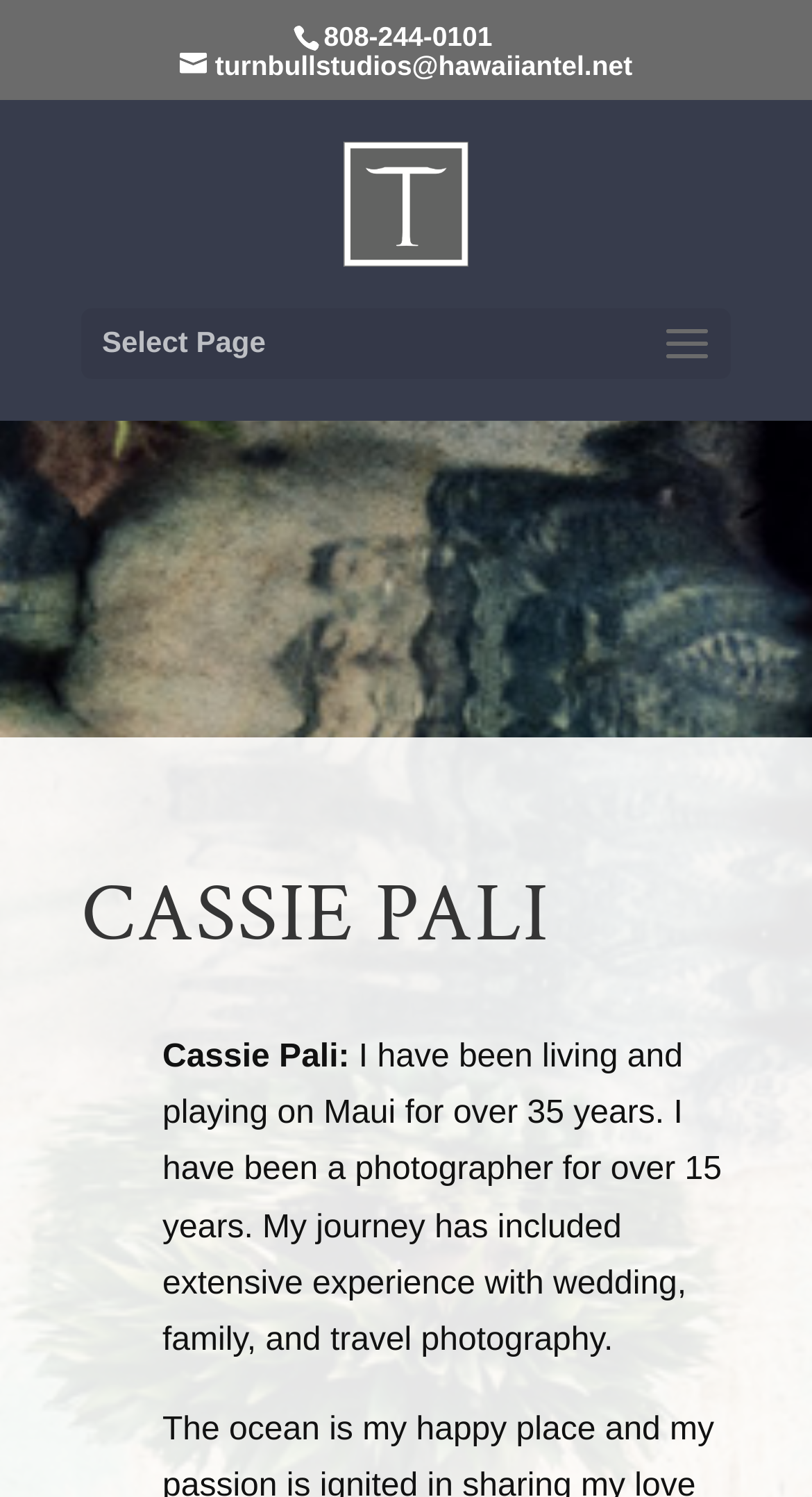What is the email address on the webpage?
Use the screenshot to answer the question with a single word or phrase.

turnbullstudios@hawaiiantel.net